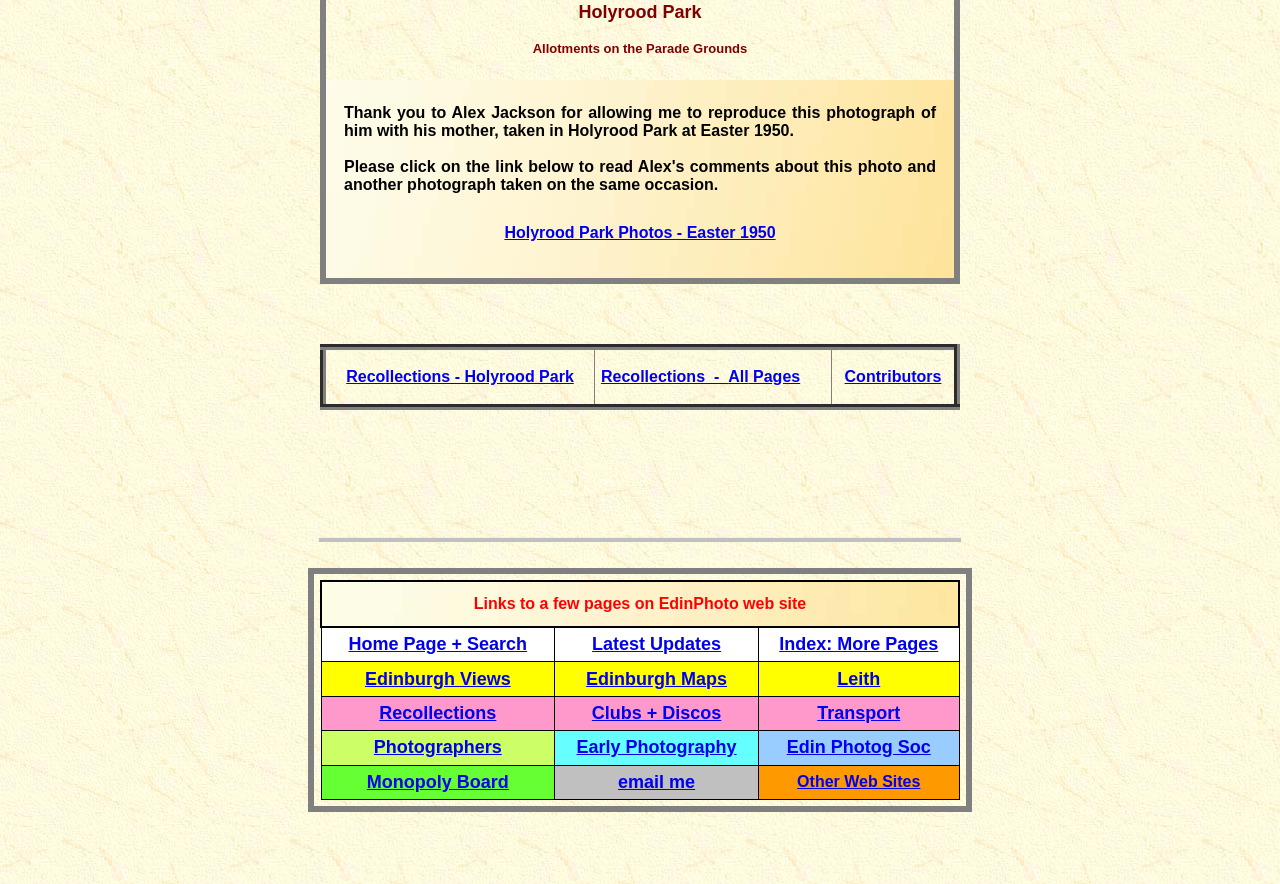Identify the bounding box coordinates for the UI element described as: "Home Page + Search".

[0.272, 0.717, 0.412, 0.74]